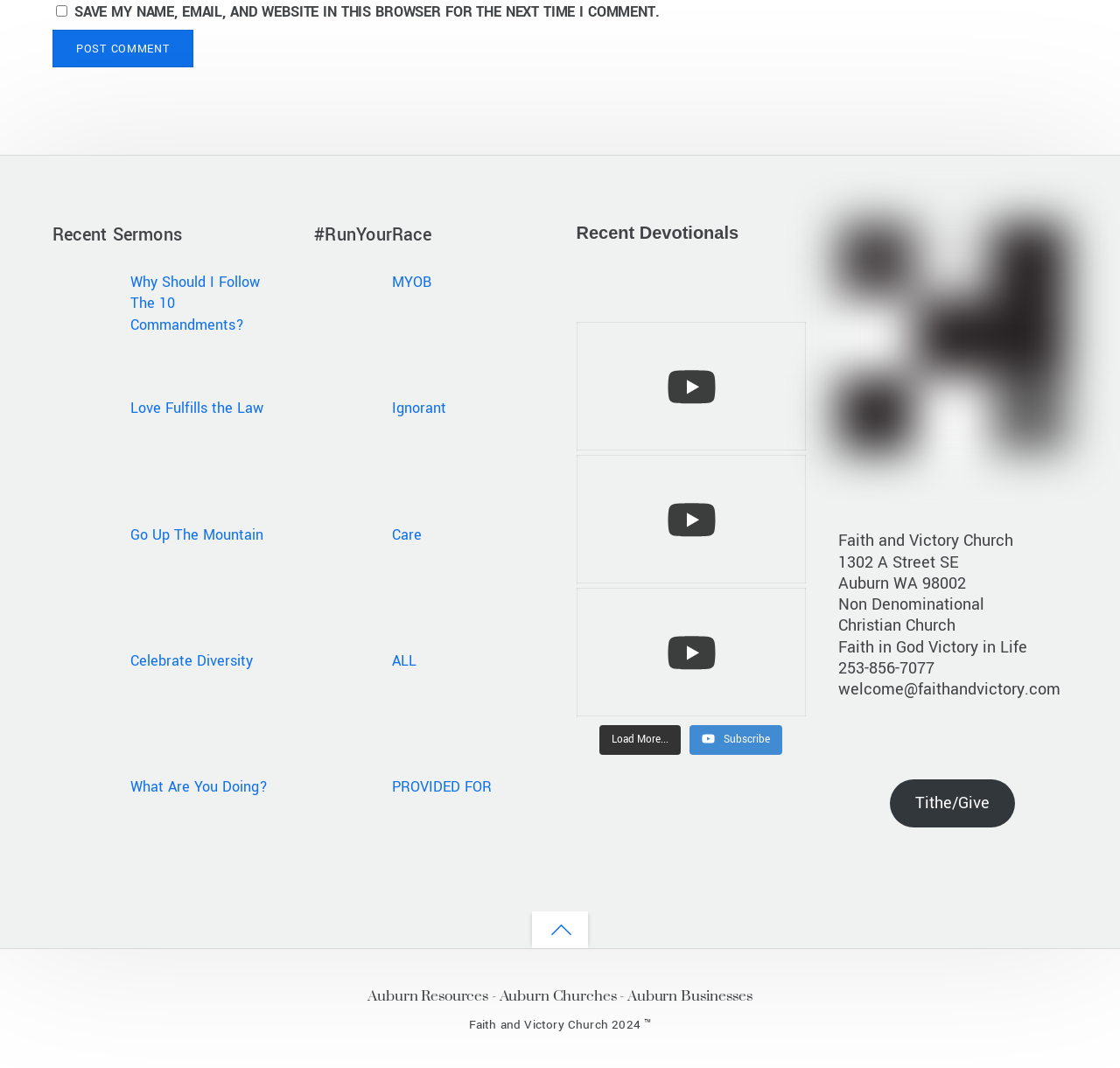Please predict the bounding box coordinates of the element's region where a click is necessary to complete the following instruction: "Click on the 'PC DRIVERS' link". The coordinates should be represented by four float numbers between 0 and 1, i.e., [left, top, right, bottom].

None